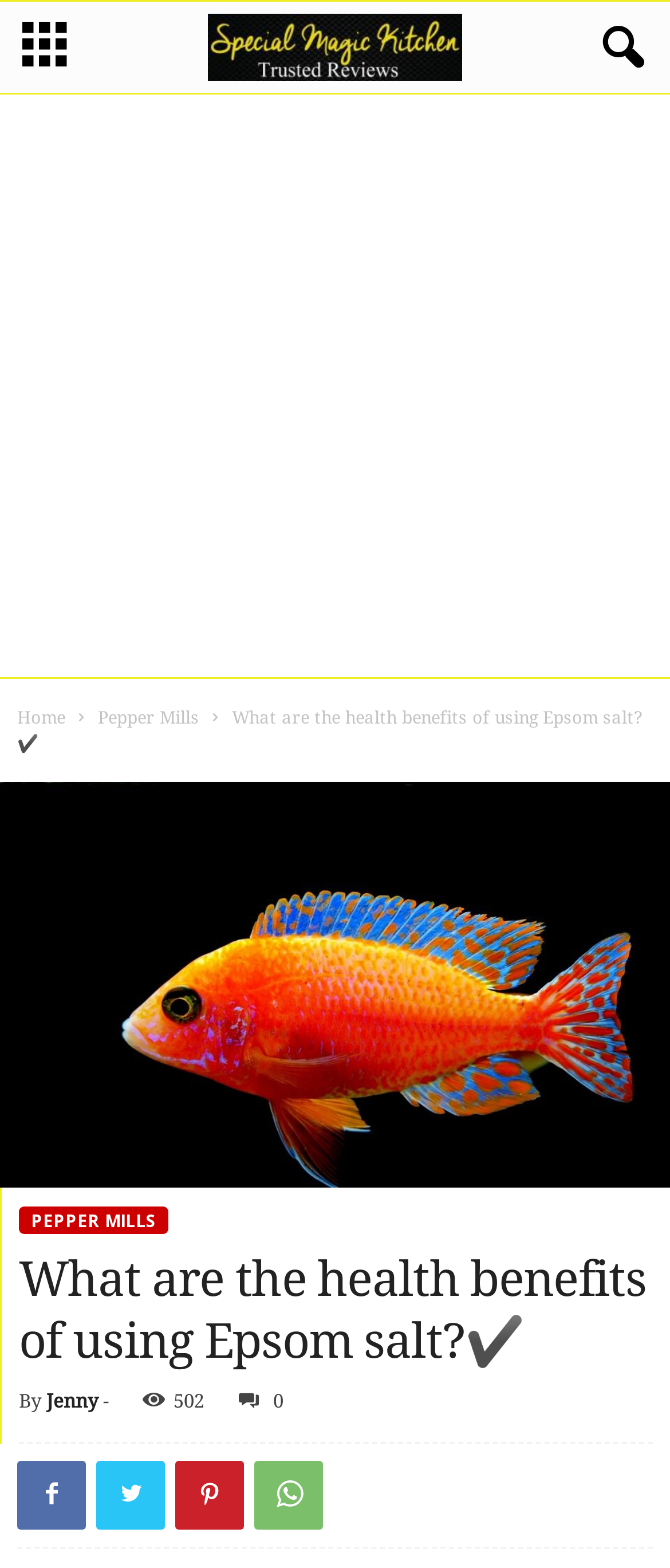Predict the bounding box of the UI element based on the description: "Pepper Mills". The coordinates should be four float numbers between 0 and 1, formatted as [left, top, right, bottom].

[0.028, 0.769, 0.251, 0.787]